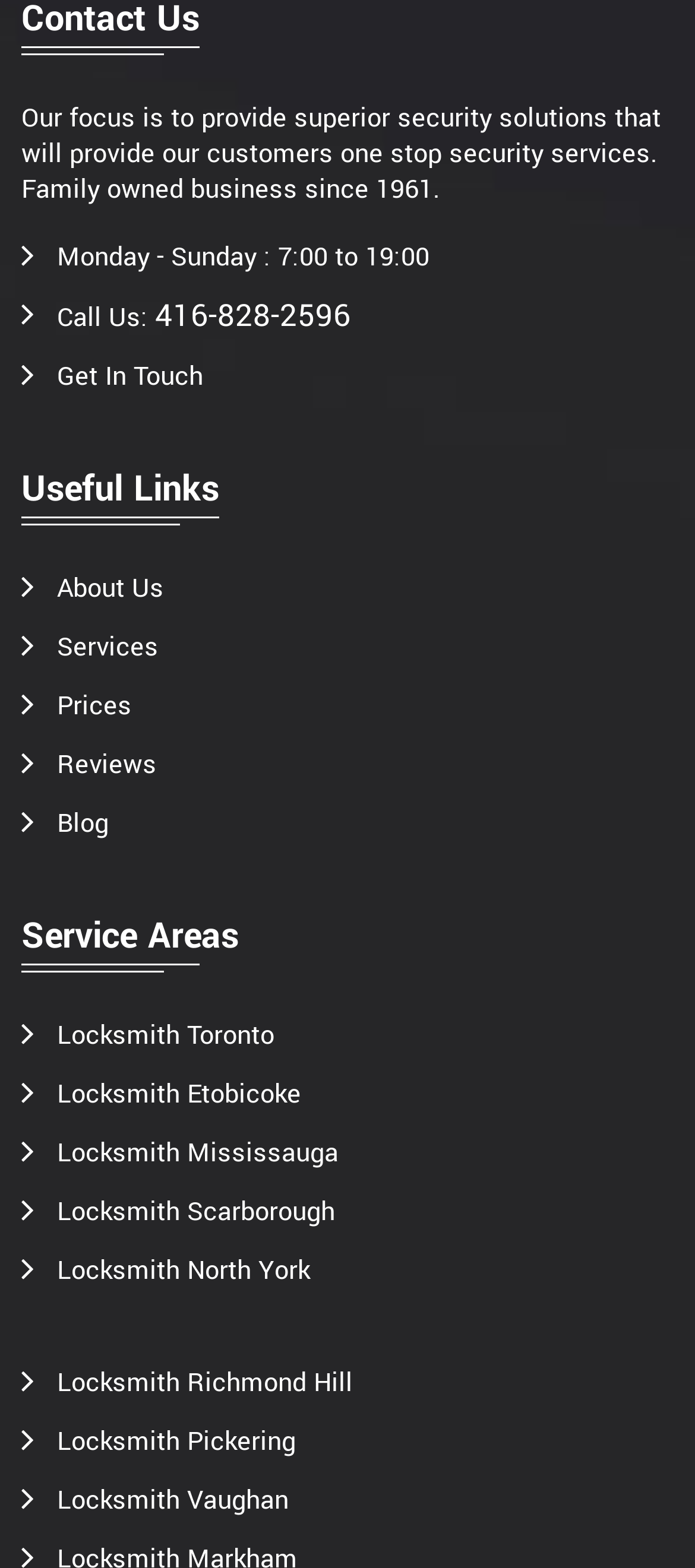Extract the bounding box coordinates for the HTML element that matches this description: "Locksmith Scarborough". The coordinates should be four float numbers between 0 and 1, i.e., [left, top, right, bottom].

[0.082, 0.762, 0.482, 0.784]